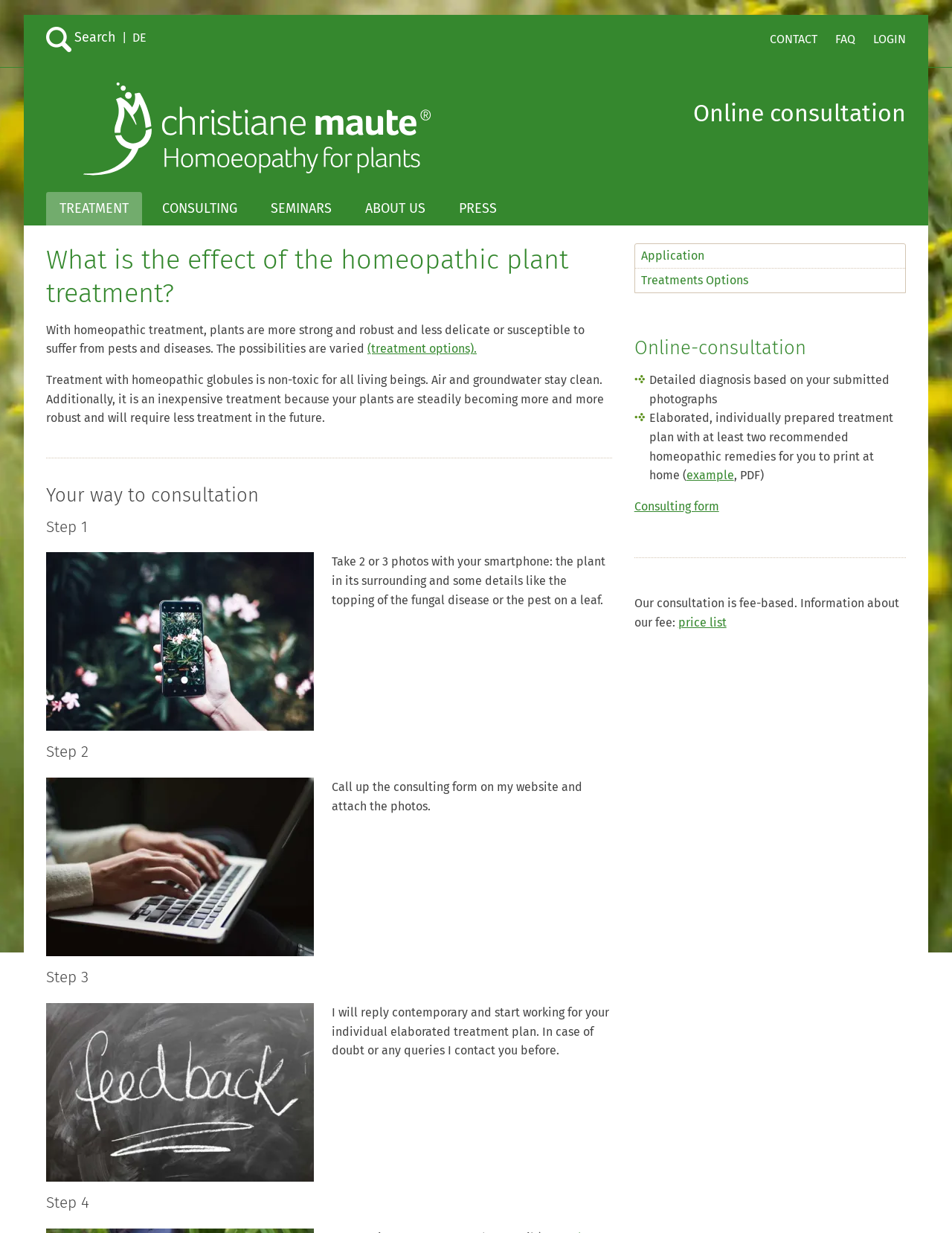What is the purpose of the homeopathic plant treatment? Analyze the screenshot and reply with just one word or a short phrase.

Make plants strong and robust